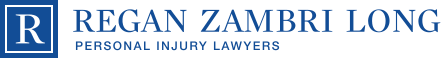What tone does the firm's branding convey?
Using the information from the image, give a concise answer in one word or a short phrase.

Professional and serious